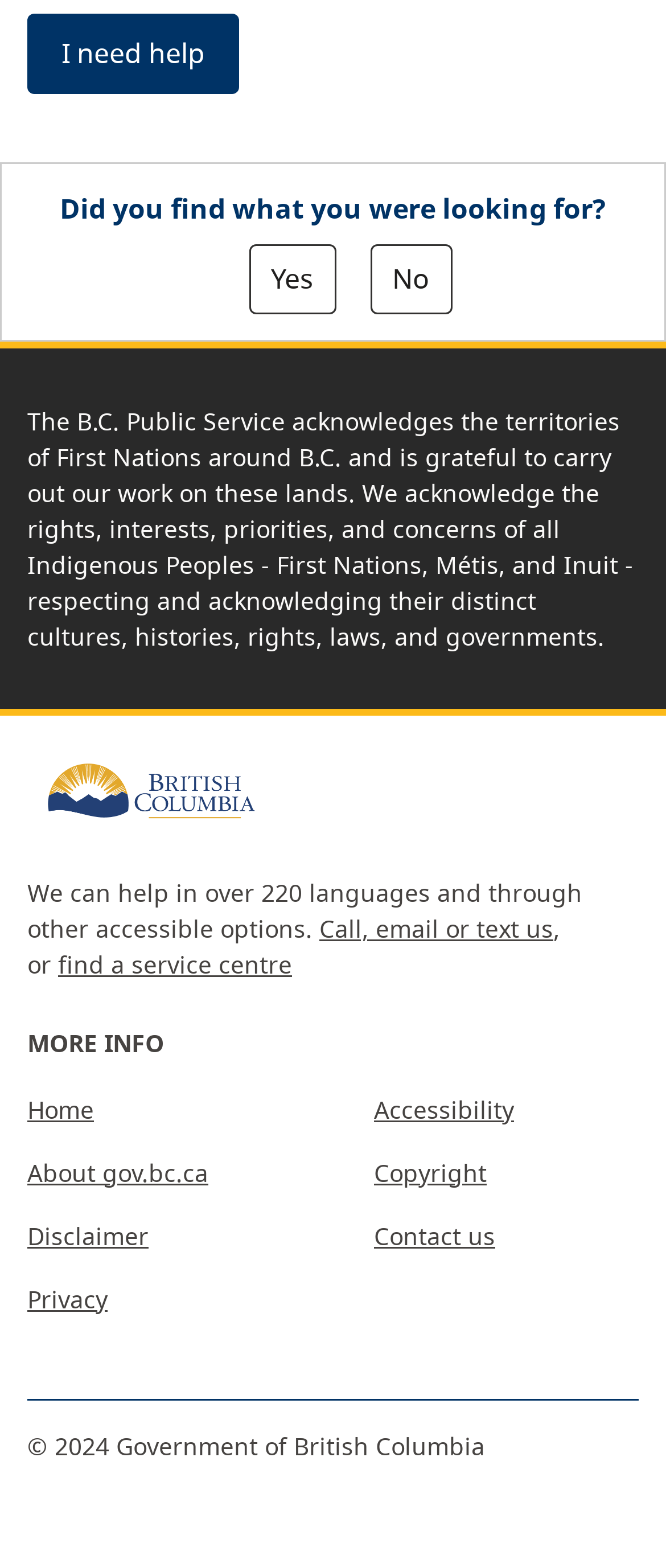Determine the bounding box of the UI component based on this description: "Mail". The bounding box coordinates should be four float values between 0 and 1, i.e., [left, top, right, bottom].

None